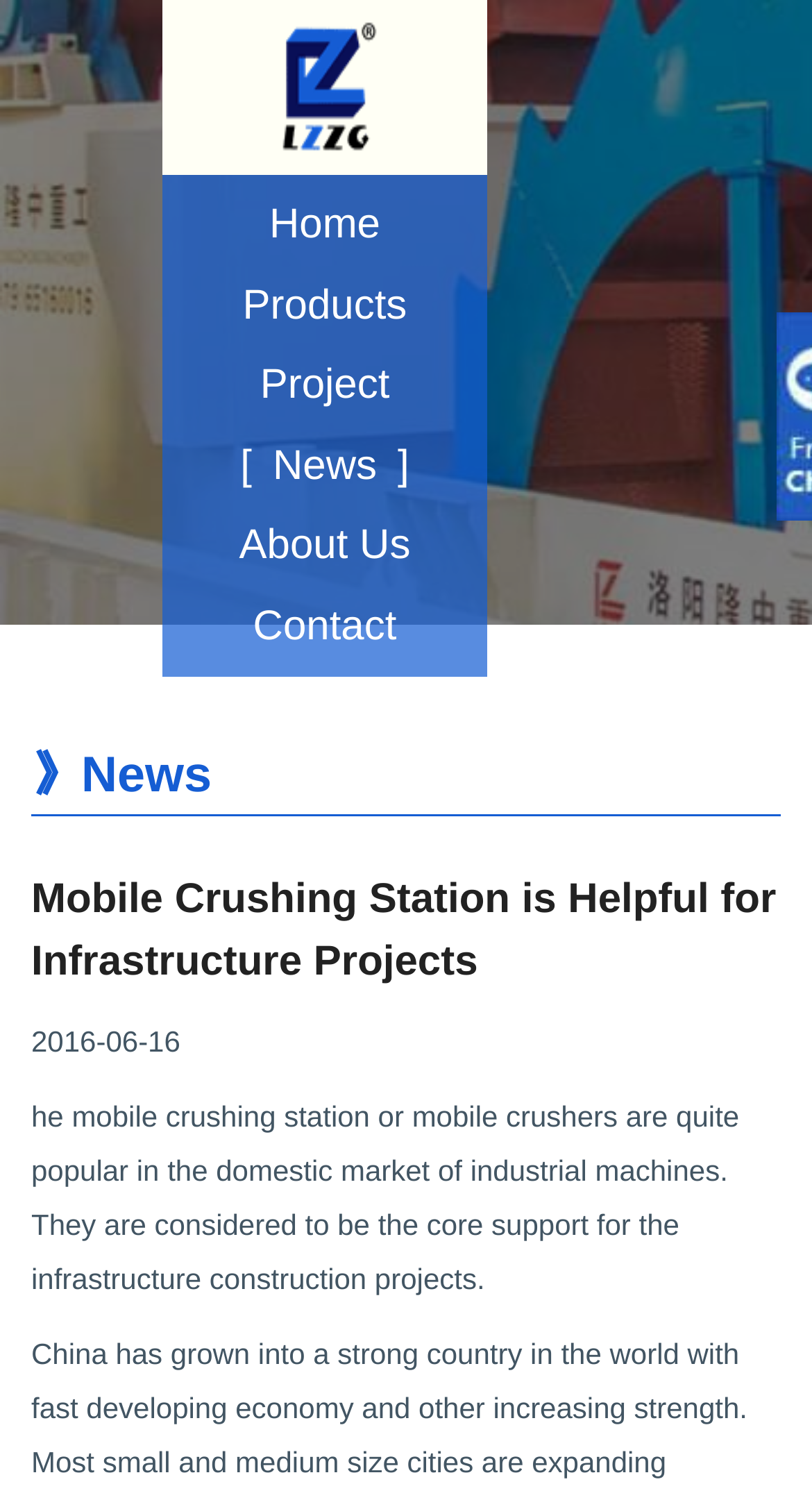Please specify the bounding box coordinates in the format (top-left x, top-left y, bottom-right x, bottom-right y), with values ranging from 0 to 1. Identify the bounding box for the UI component described as follows: About Us

[0.2, 0.347, 0.6, 0.387]